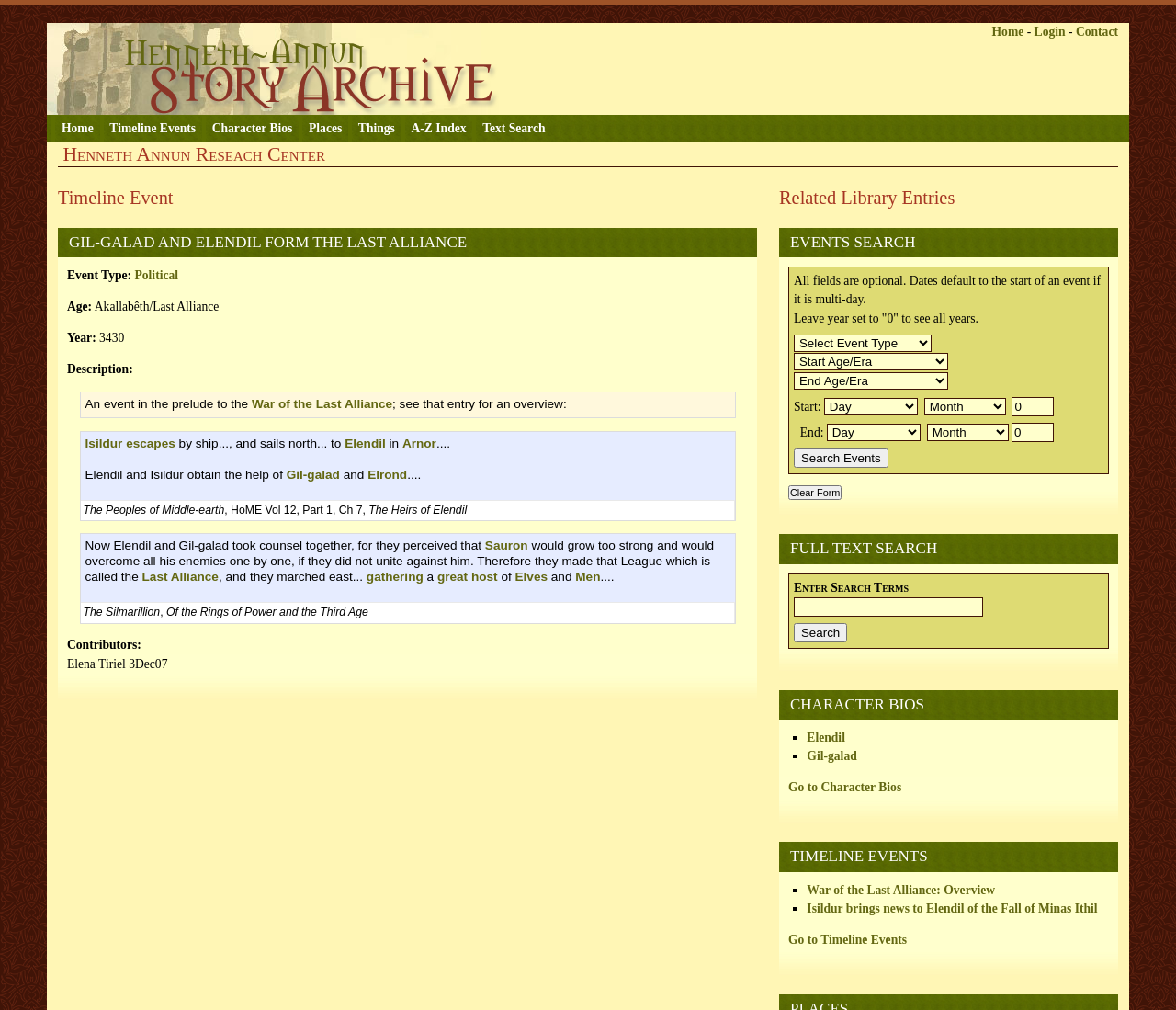Determine the bounding box coordinates of the clickable region to execute the instruction: "View the 'Henneth Annûn Research Center' page". The coordinates should be four float numbers between 0 and 1, denoted as [left, top, right, bottom].

[0.04, 0.023, 0.635, 0.114]